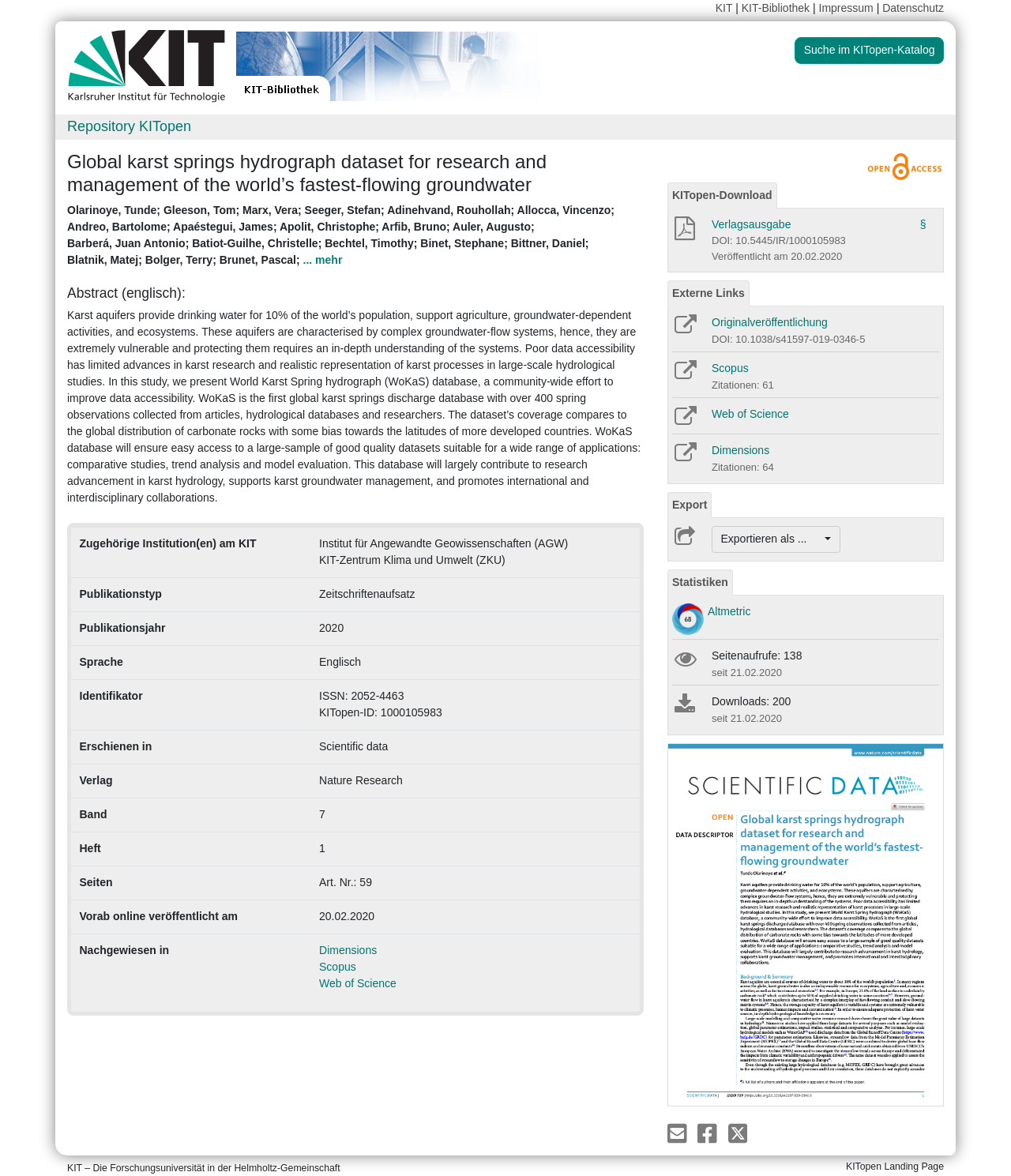Please determine the bounding box coordinates of the clickable area required to carry out the following instruction: "Click on the 'PORTFOLIO' link". The coordinates must be four float numbers between 0 and 1, represented as [left, top, right, bottom].

None